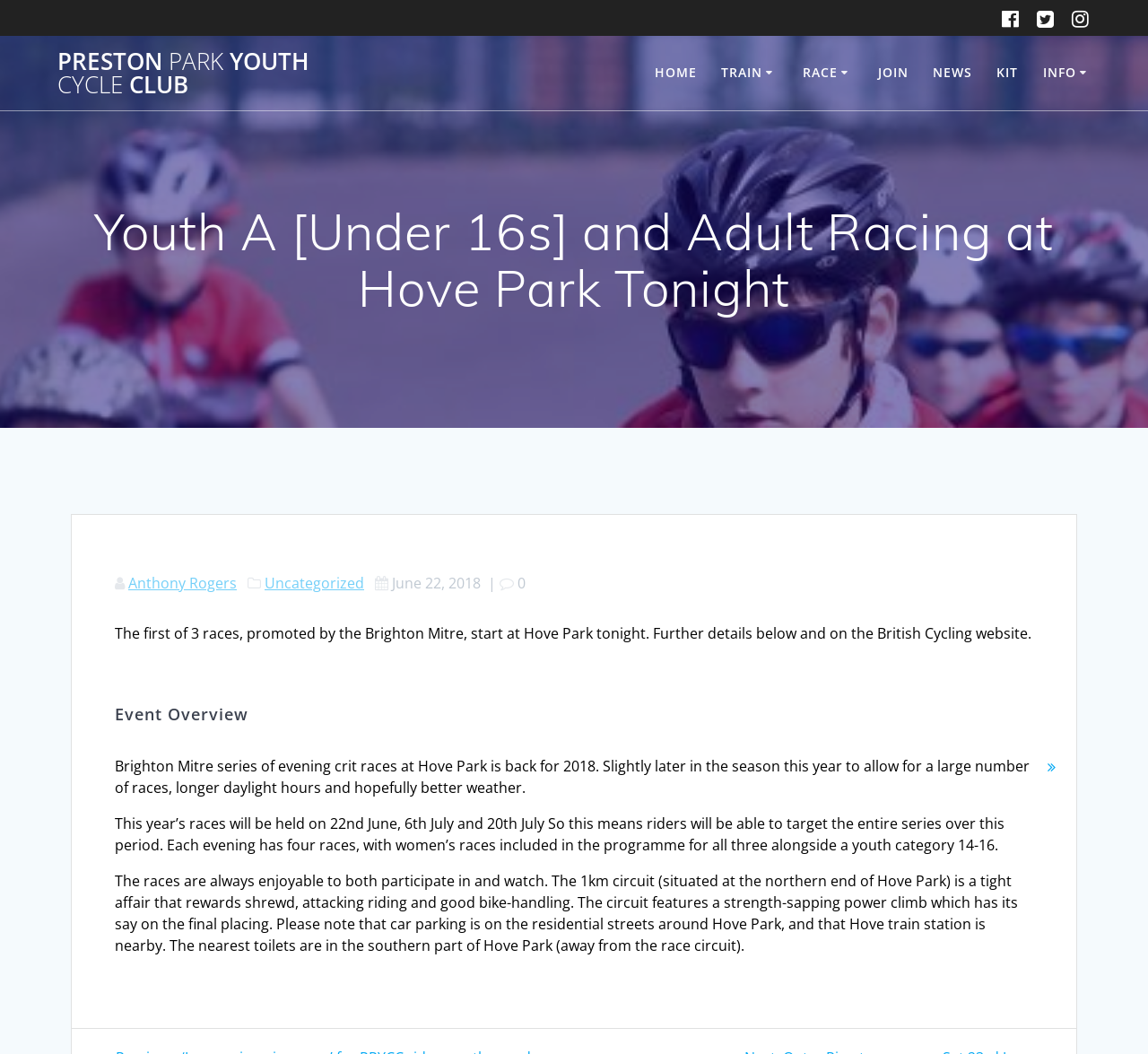Identify the title of the webpage and provide its text content.

Youth A [Under 16s] and Adult Racing at Hove Park Tonight